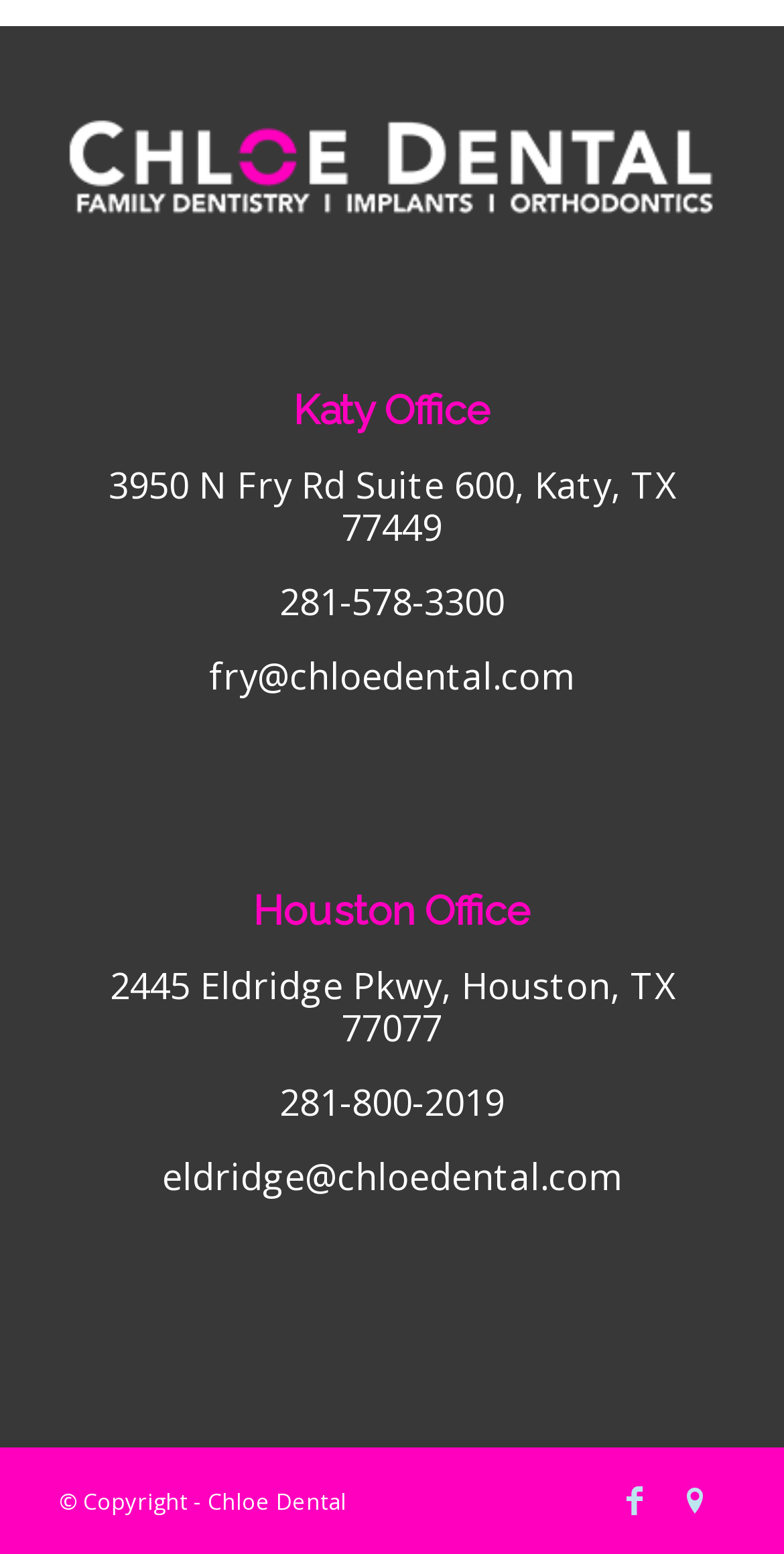What is the email address of the Houston office?
We need a detailed and meticulous answer to the question.

I searched for the link that contains an email address and is associated with the 'Houston Office' heading, which is 'eldridge@chloedental.com'.